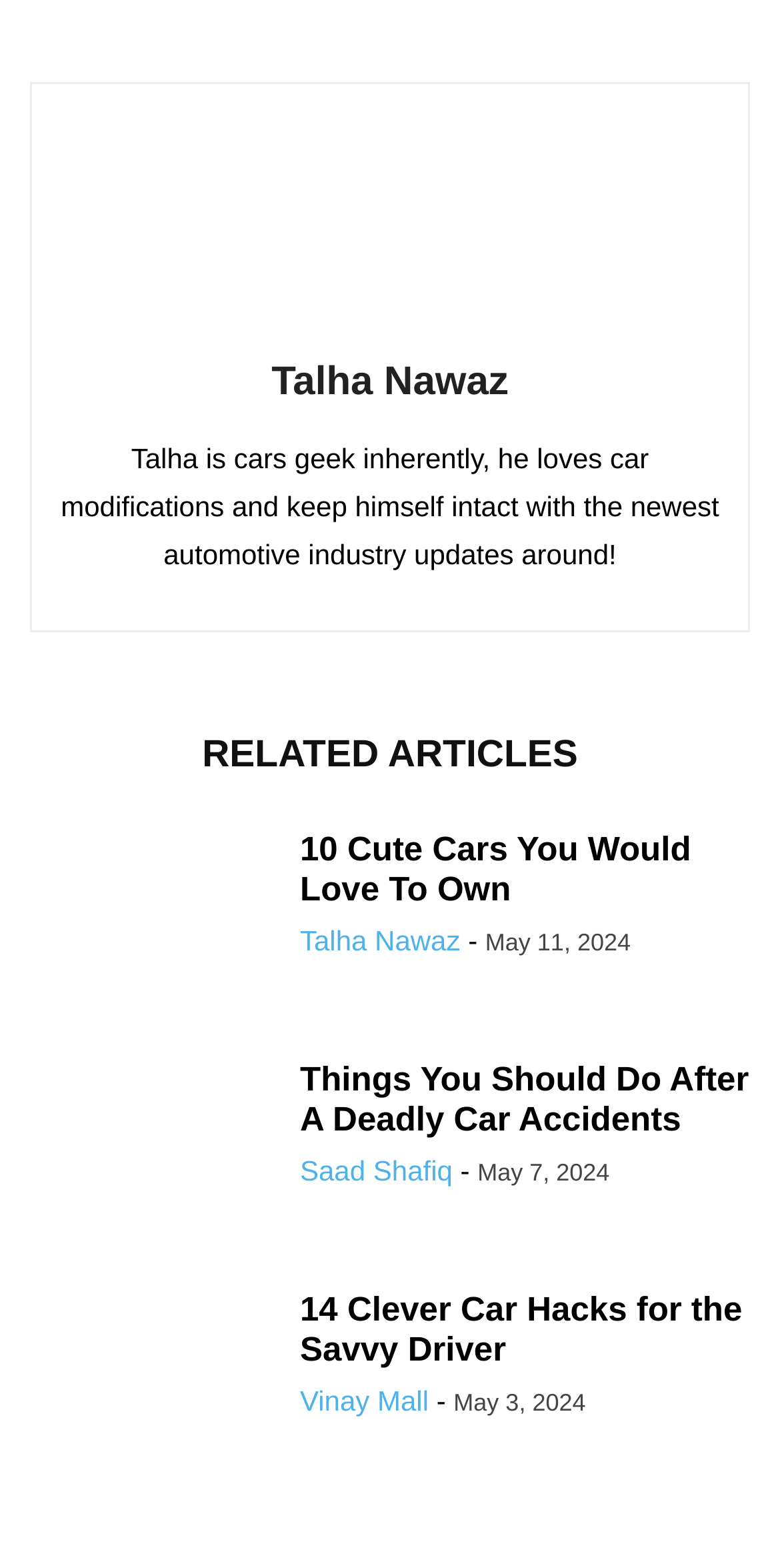Based on the element description "Talha Nawaz", predict the bounding box coordinates of the UI element.

[0.348, 0.23, 0.652, 0.258]